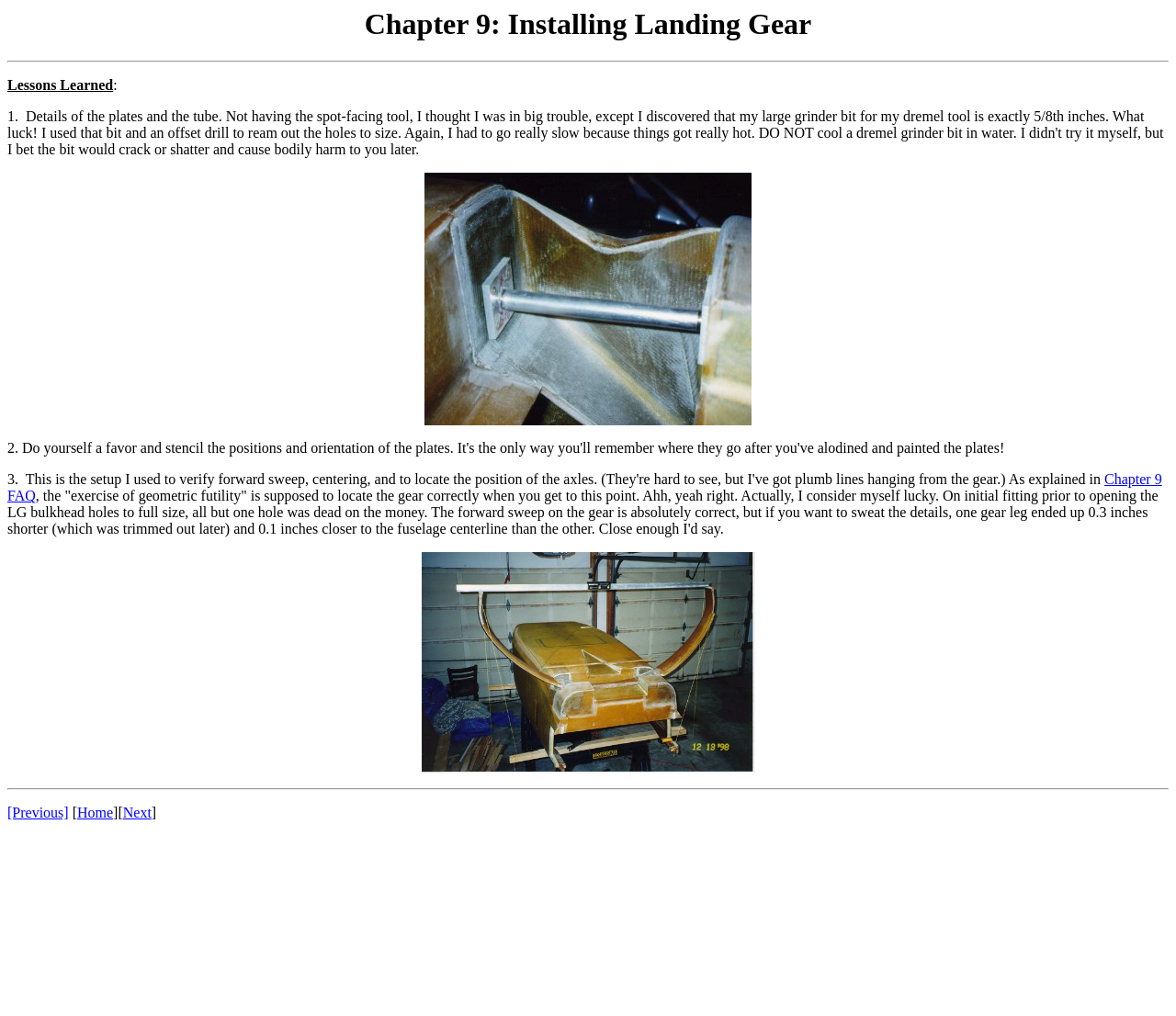How many images are on the page?
Based on the image, give a one-word or short phrase answer.

2